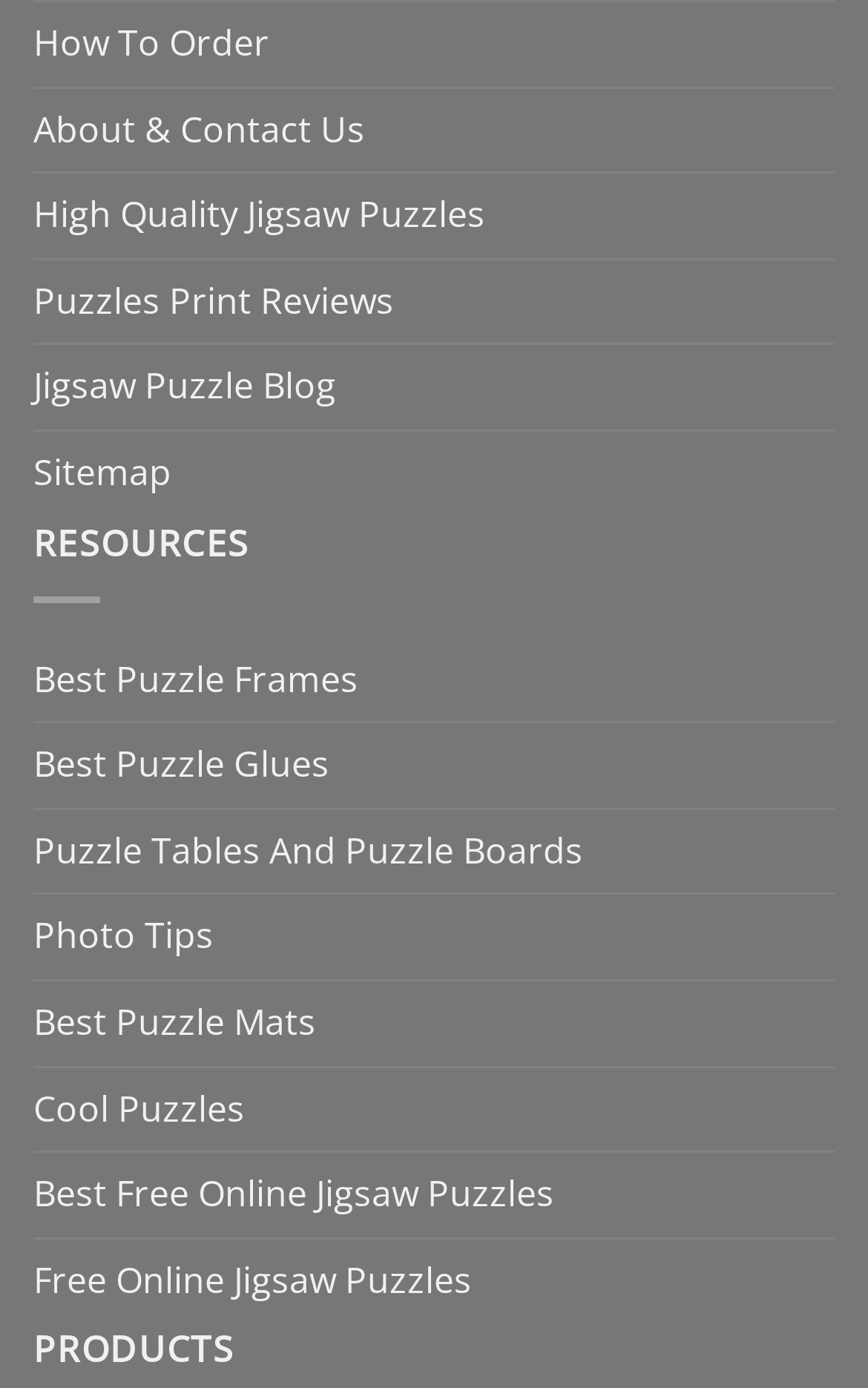What is the last link in the resources section?
Refer to the image and provide a one-word or short phrase answer.

Free Online Jigsaw Puzzles